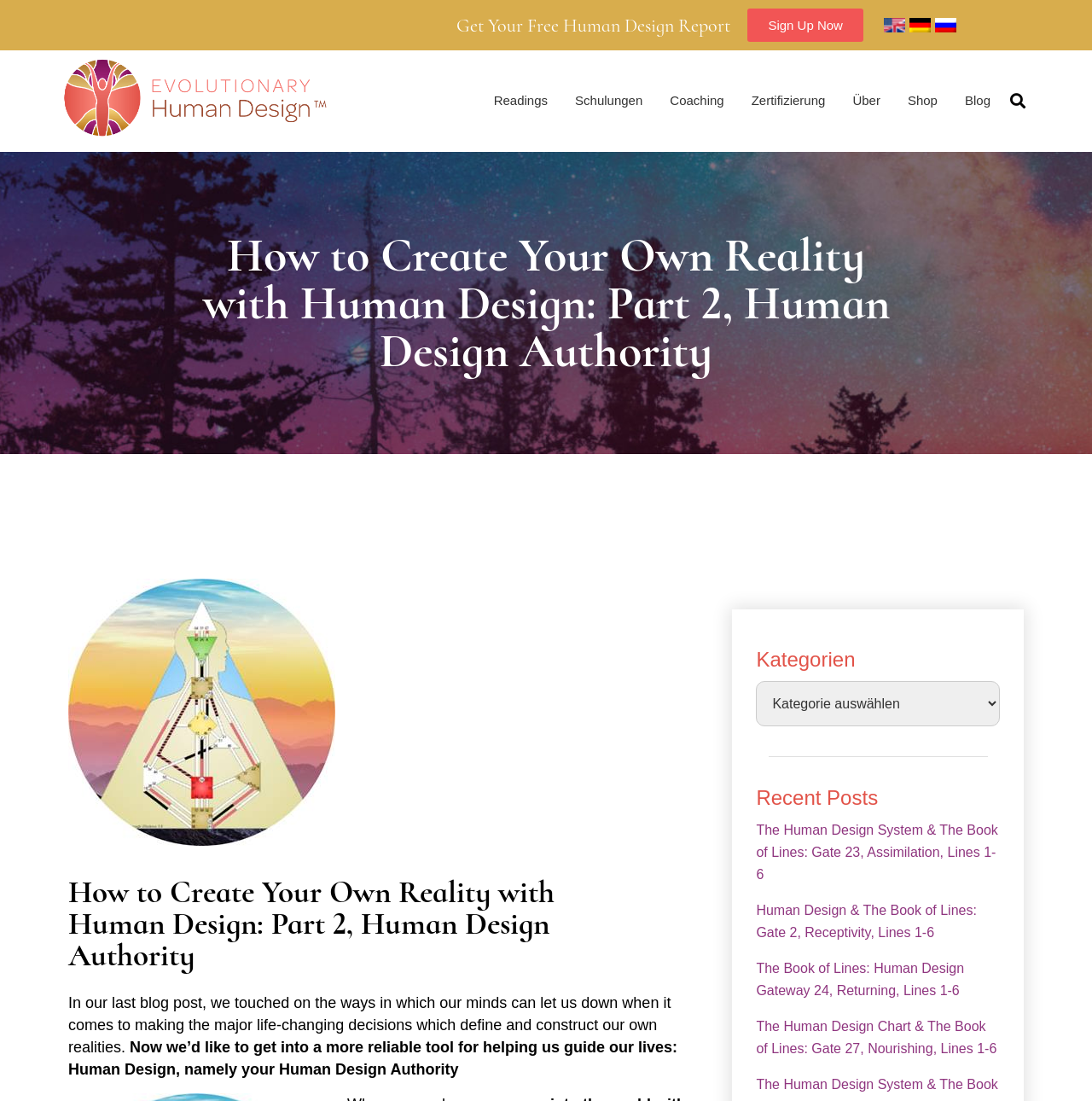Please identify the bounding box coordinates of the element's region that should be clicked to execute the following instruction: "Get your free Human Design report". The bounding box coordinates must be four float numbers between 0 and 1, i.e., [left, top, right, bottom].

[0.685, 0.008, 0.791, 0.038]